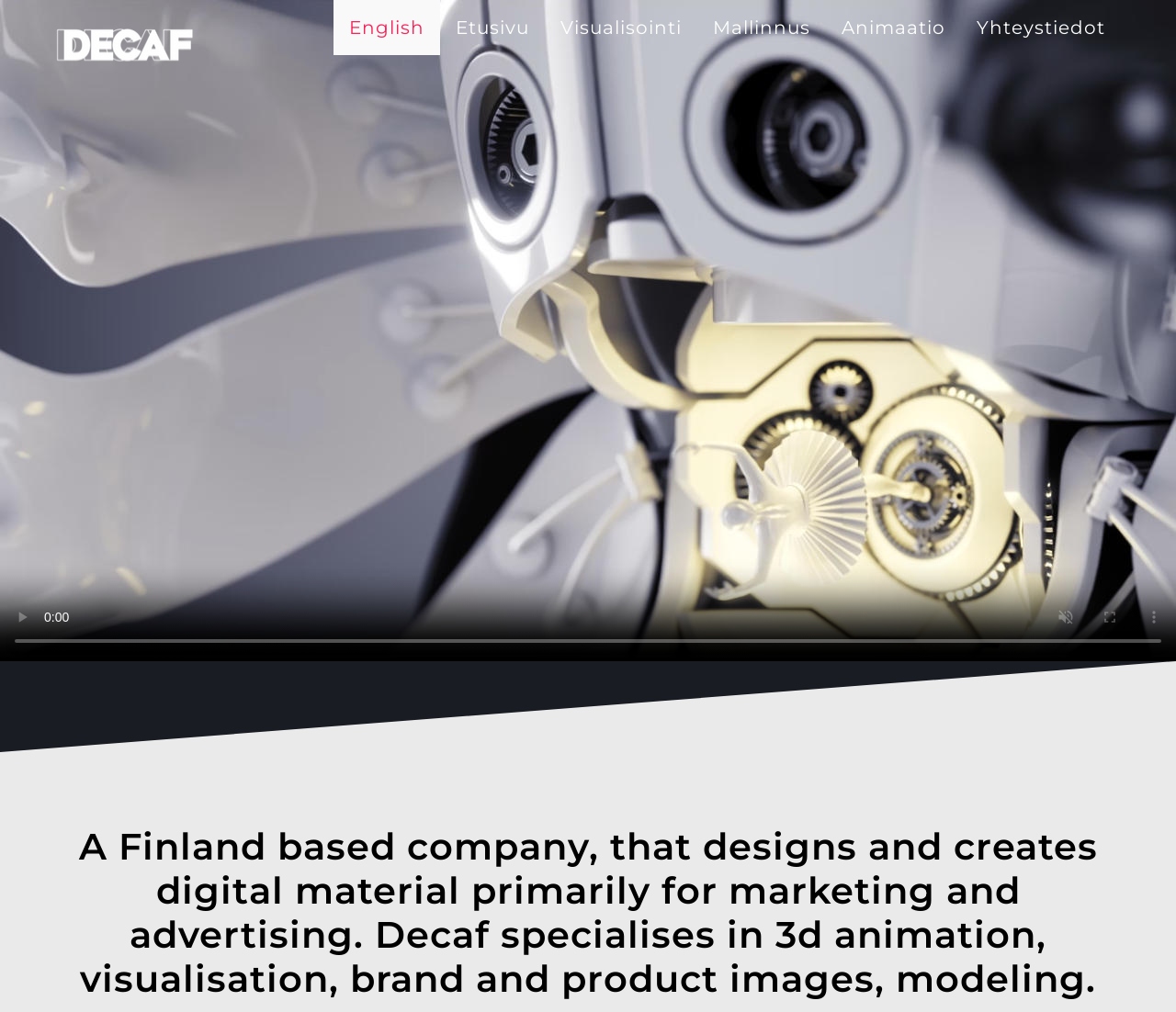Detail the webpage's structure and highlights in your description.

The webpage appears to be the homepage of a Finland-based company called DECAF, which specializes in digital material creation for marketing and advertising. At the top left corner, there is a DECAF logo, which is a clickable link. 

To the right of the logo, there is a main menu navigation bar with six links: English, Etusivu, Visualisointi, Mallinnus, Animaatio, and Yhteystiedot. These links are aligned horizontally and take up most of the top section of the page.

Below the navigation bar, there is a large background image that spans the entire width of the page. 

At the bottom of the page, there is a heading that describes the company's services, stating that DECAF designs and creates digital material primarily for marketing and advertising, specializing in 3D animation, visualization, brand and product images, and modeling.

On the bottom right corner, there are three buttons: unmute, enter full screen, and show more media controls. However, these buttons are currently disabled.